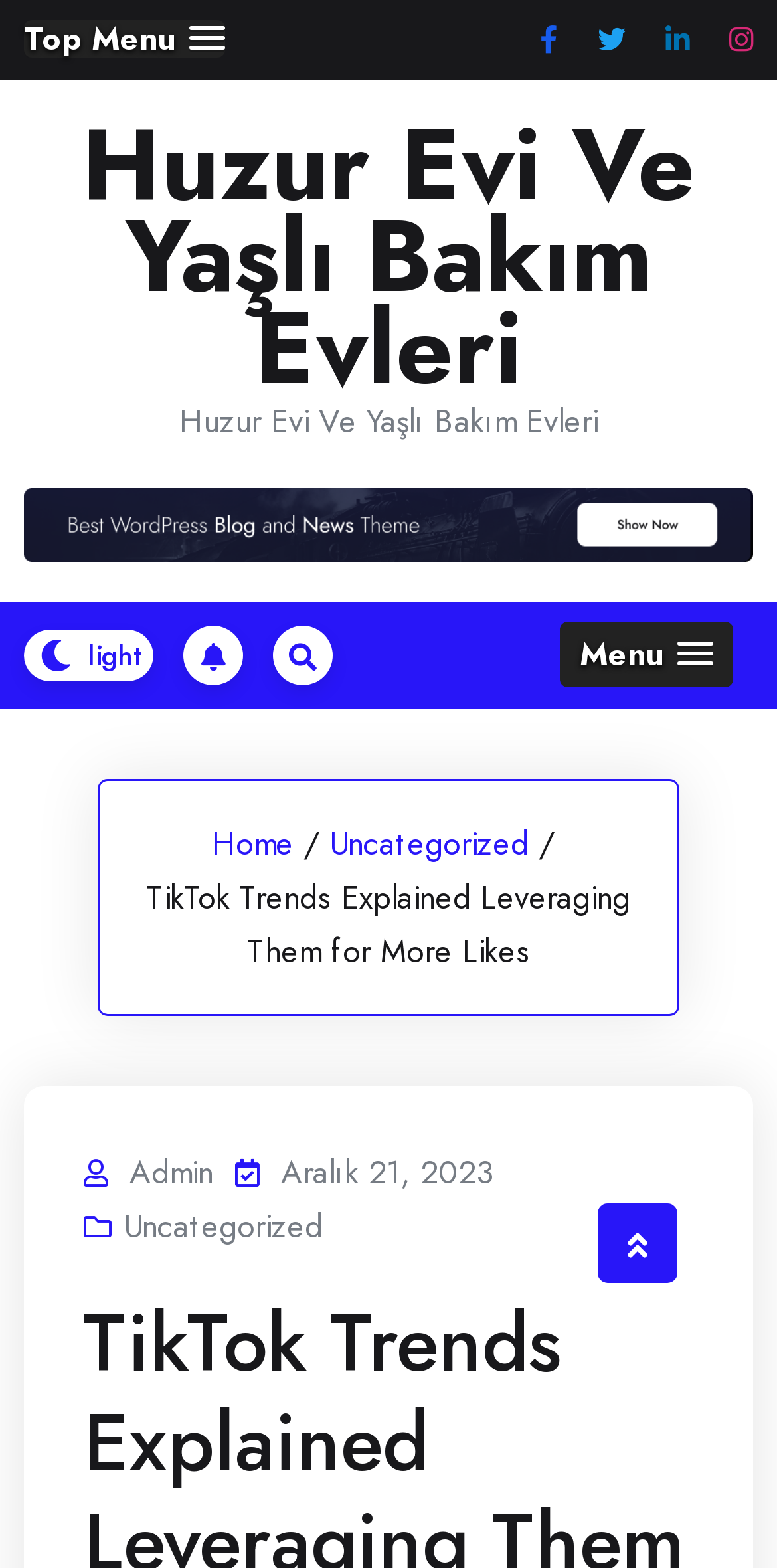Using the details from the image, please elaborate on the following question: What is the role of the user 'Admin'?

The presence of the text 'Admin' near the post date and title suggests that 'Admin' is the author of the post. This implies that 'Admin' has a role in creating and publishing content on the website.